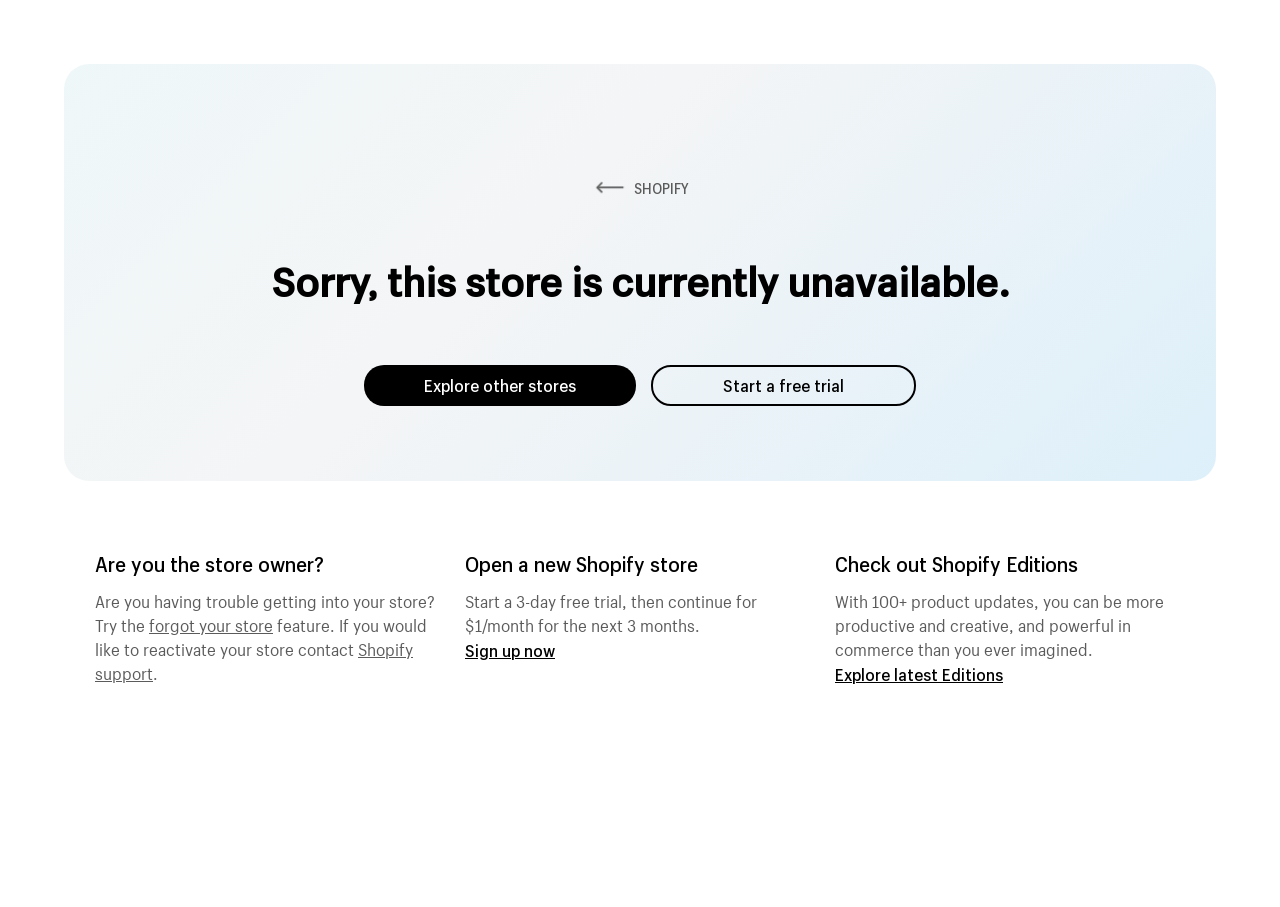Analyze the image and answer the question with as much detail as possible: 
What is the purpose of contacting Shopify support?

The purpose of contacting Shopify support is to reactivate the store, as mentioned in the text 'If you would like to reactivate your store contact Shopify support' on the webpage.